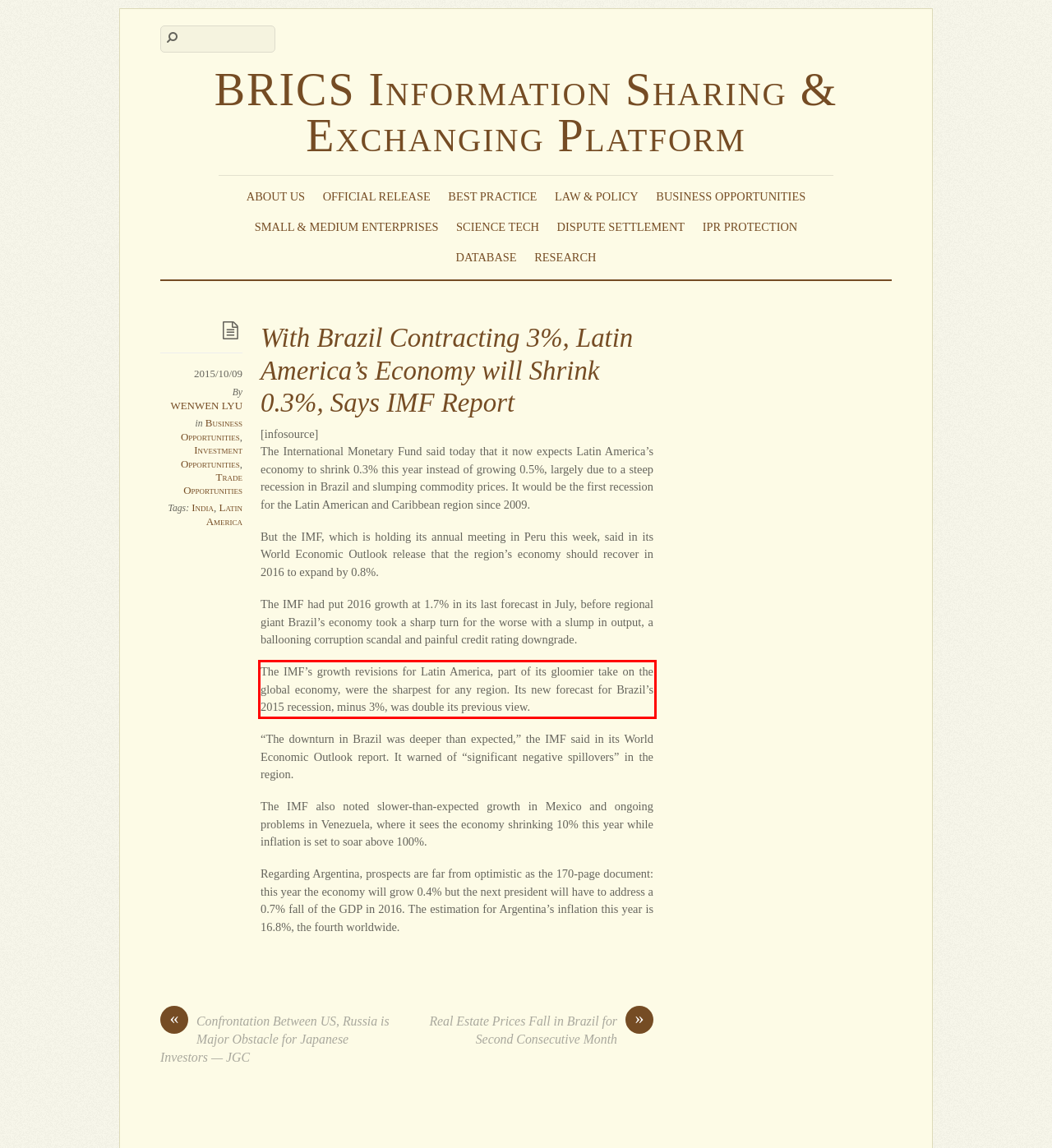Given a screenshot of a webpage, locate the red bounding box and extract the text it encloses.

The IMF’s growth revisions for Latin America, part of its gloomier take on the global economy, were the sharpest for any region. Its new forecast for Brazil’s 2015 recession, minus 3%, was double its previous view.